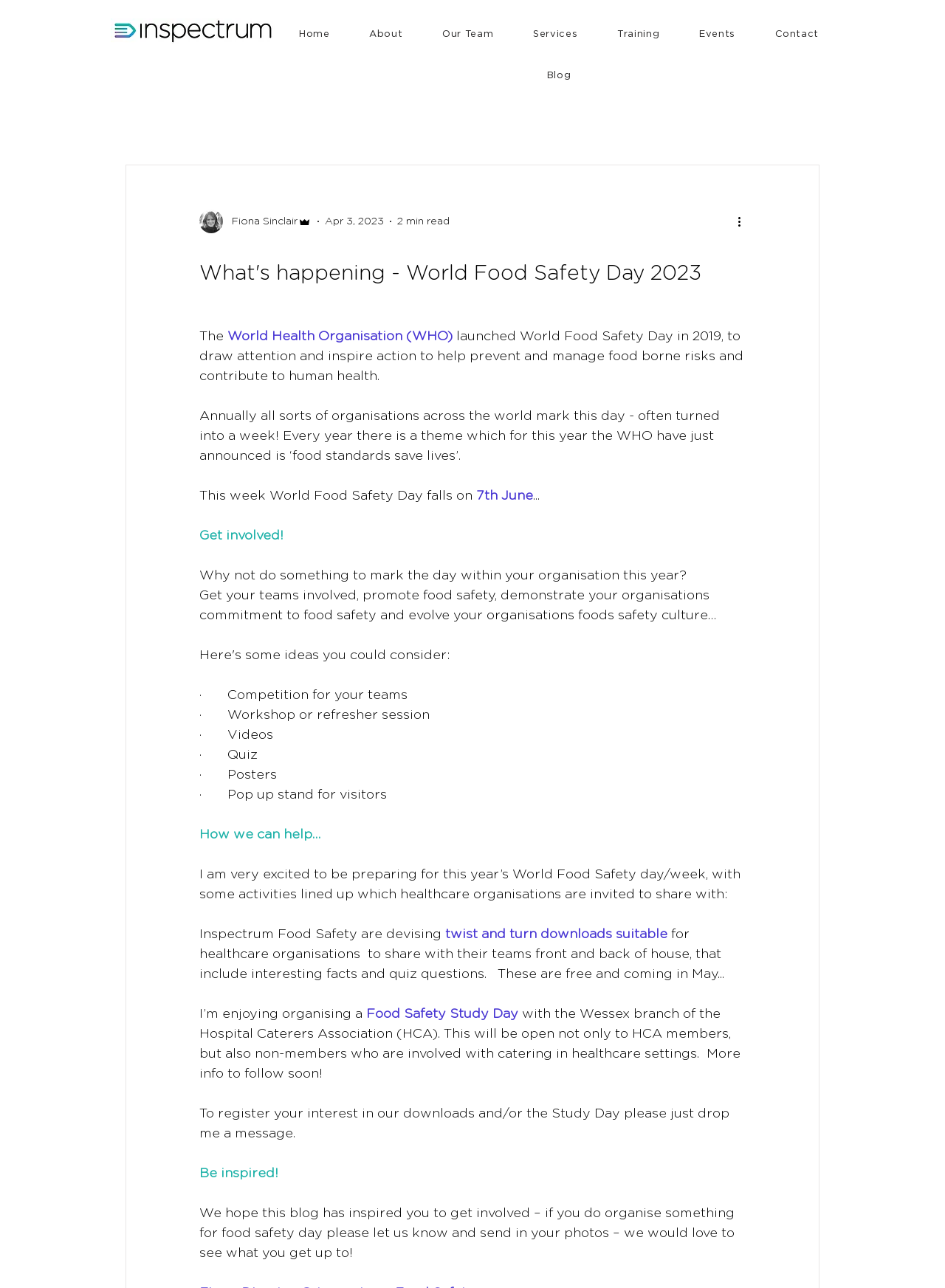Respond to the following query with just one word or a short phrase: 
What is the name of the logo on the top left?

Inspectrum Food Safety Logo